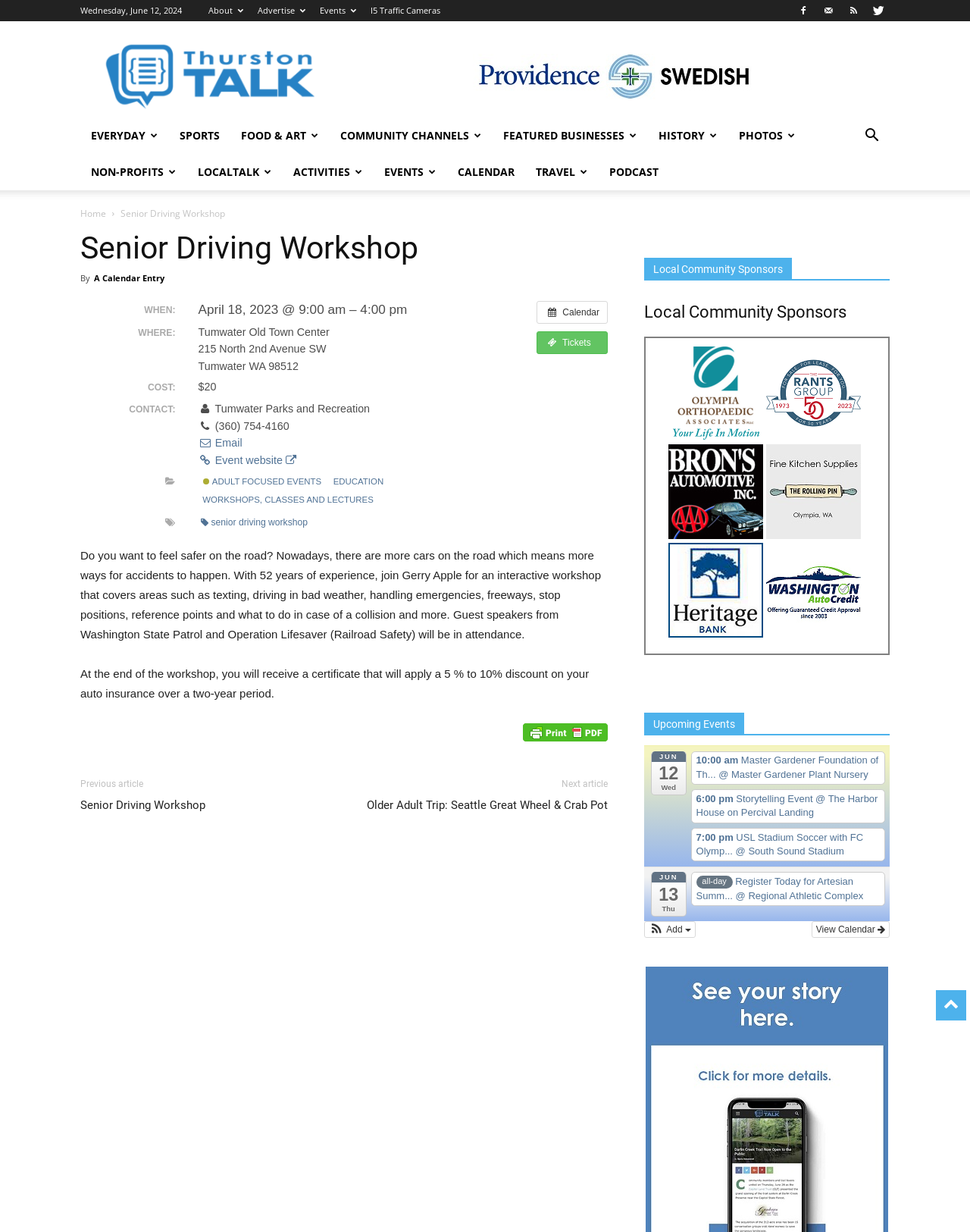What is the cost of the Senior Driving Workshop?
Using the image, elaborate on the answer with as much detail as possible.

The cost of the Senior Driving Workshop is mentioned in the event details section, where it is specified as 'COST: $20'.